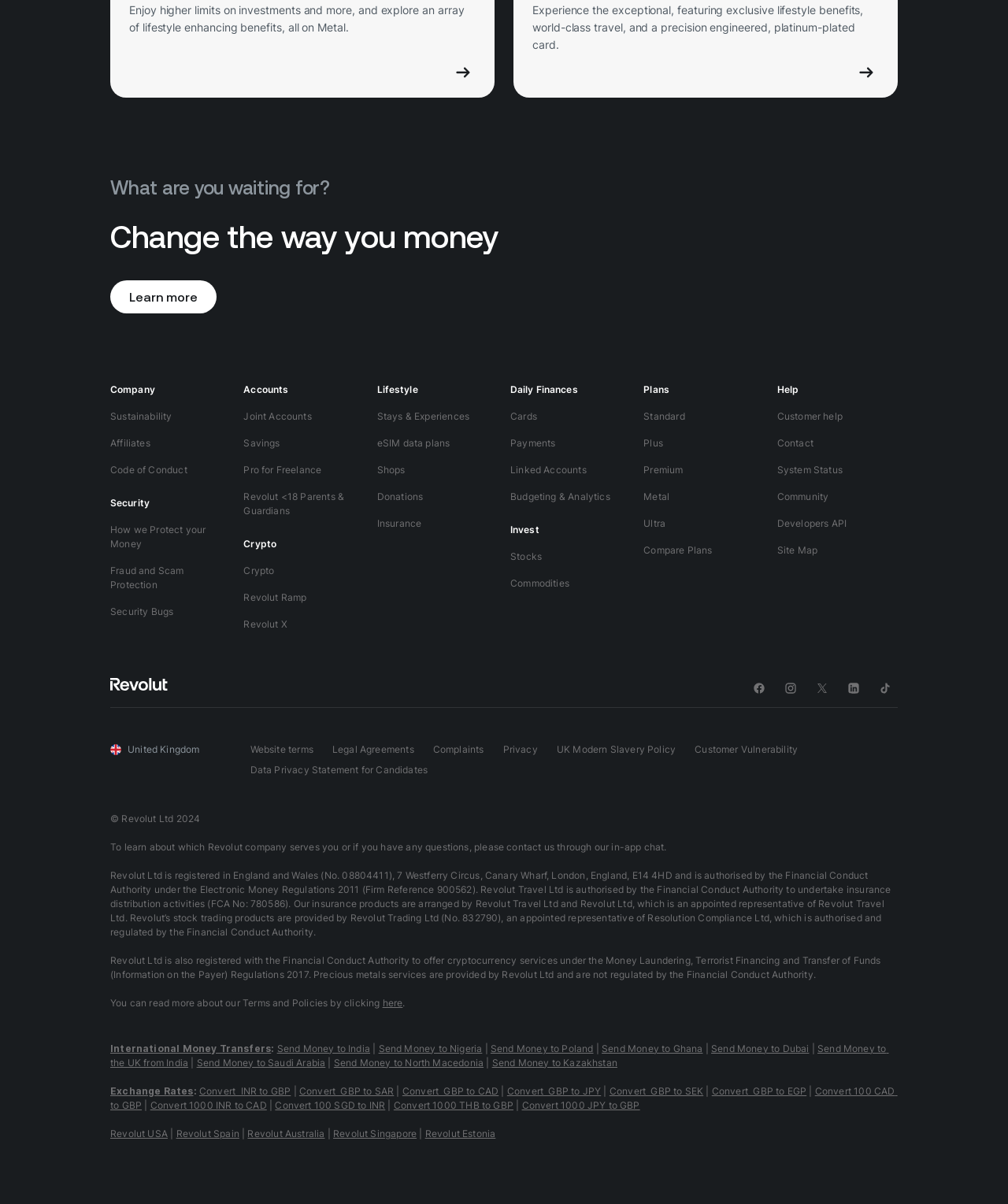Give the bounding box coordinates for the element described as: "Stays & Experiences".

[0.374, 0.335, 0.481, 0.357]